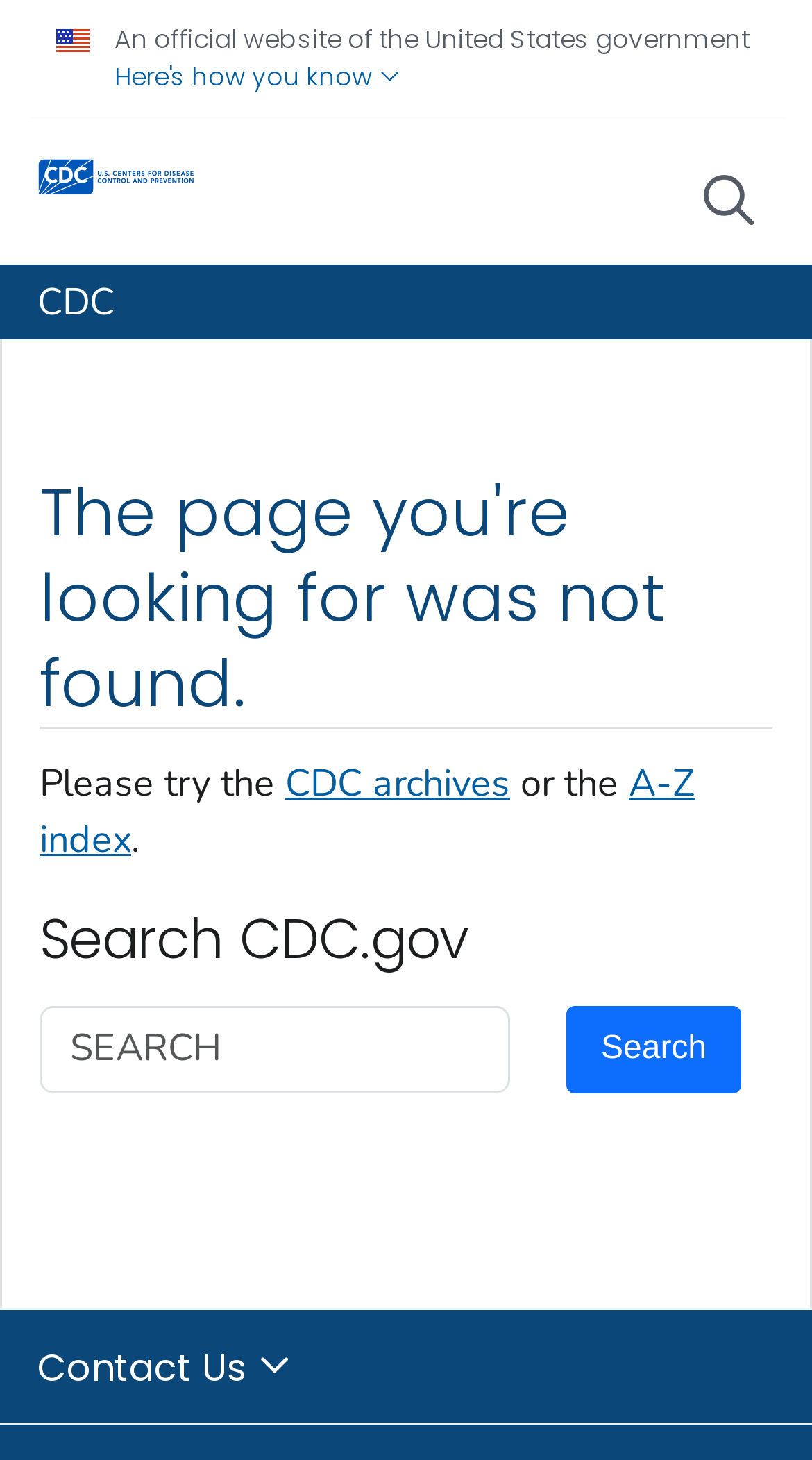Determine the bounding box coordinates of the clickable region to execute the instruction: "Search for something". The coordinates should be four float numbers between 0 and 1, denoted as [left, top, right, bottom].

[0.697, 0.689, 0.914, 0.749]